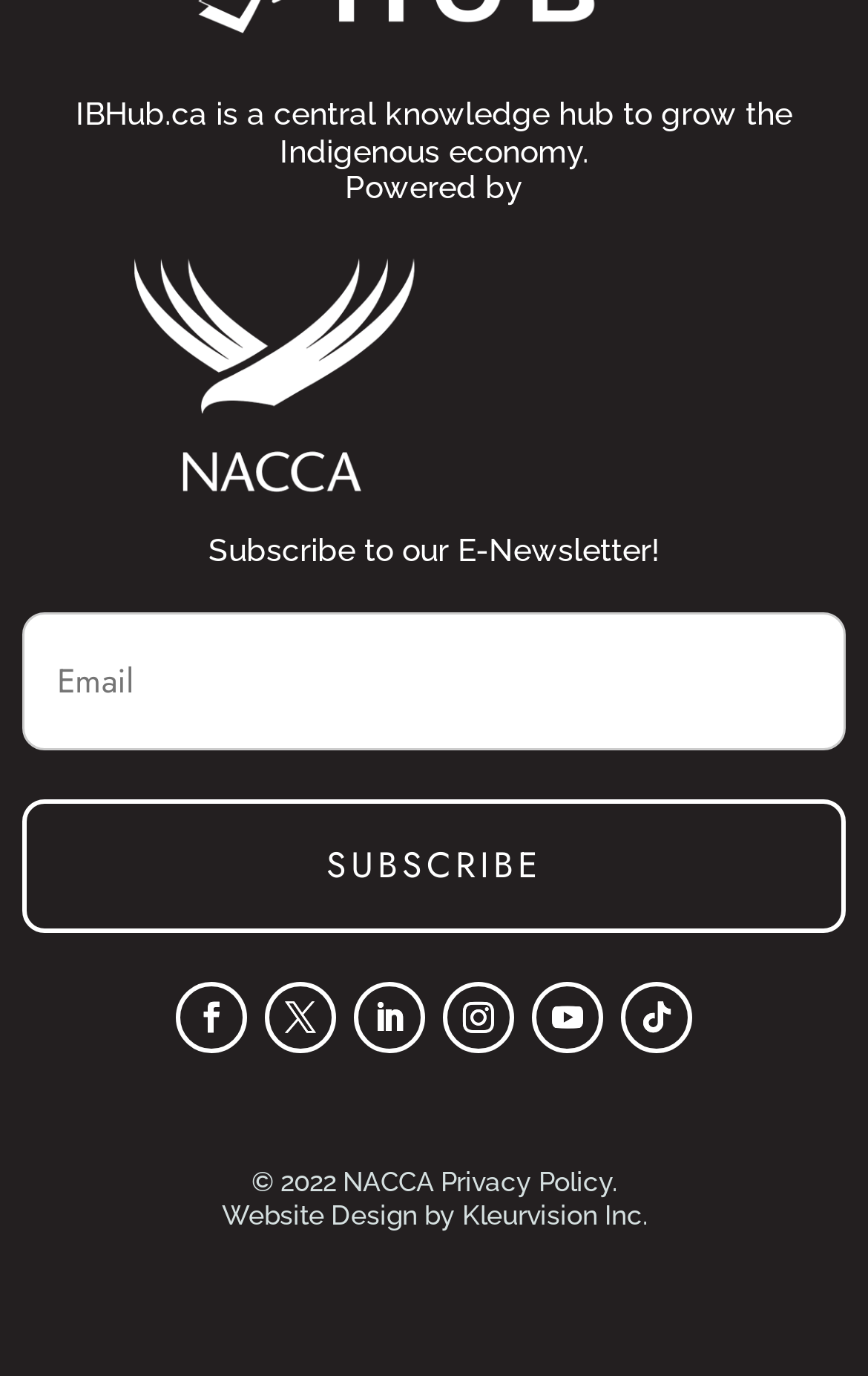Identify the bounding box coordinates for the UI element described as: "name="input_1" placeholder="Email"". The coordinates should be provided as four floats between 0 and 1: [left, top, right, bottom].

[0.025, 0.445, 0.975, 0.546]